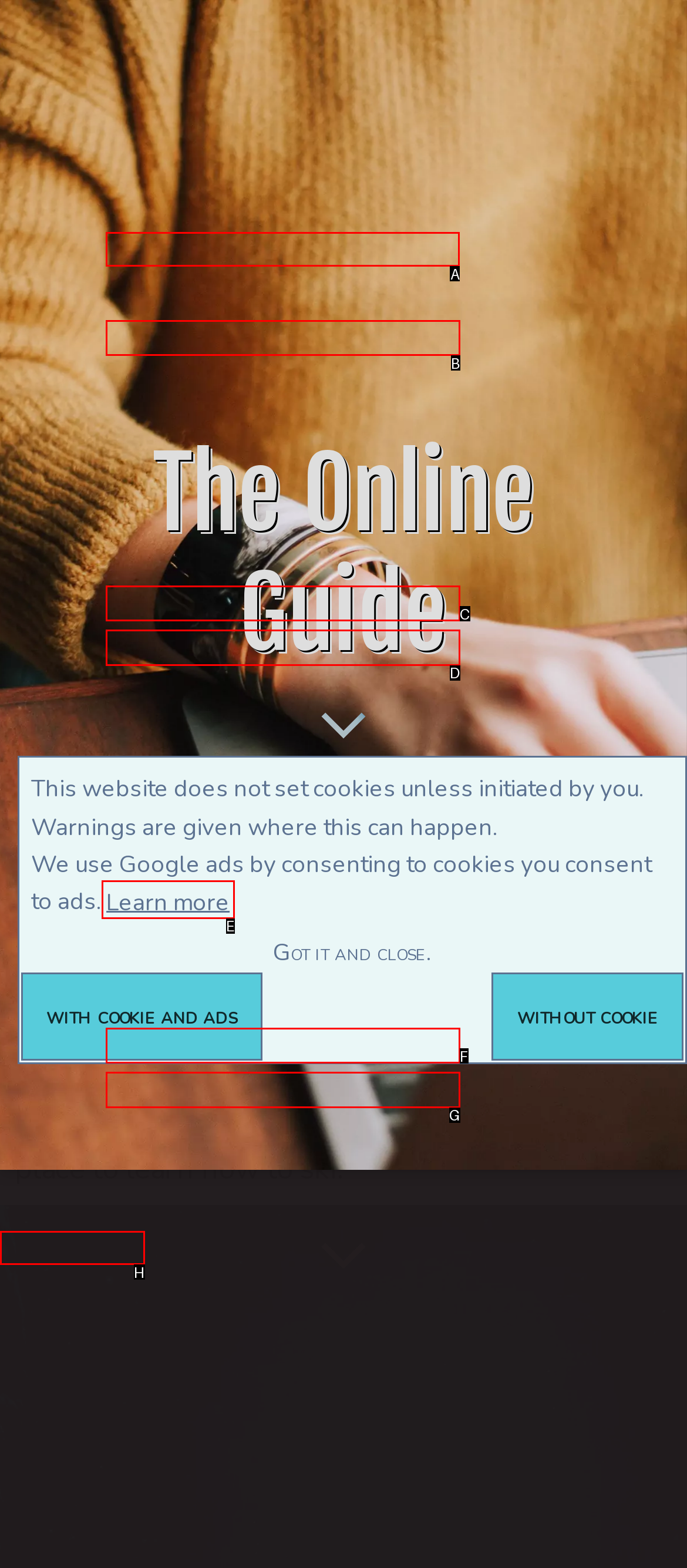Find the appropriate UI element to complete the task: Visit the website for Aspen Nightlife. Indicate your choice by providing the letter of the element.

A